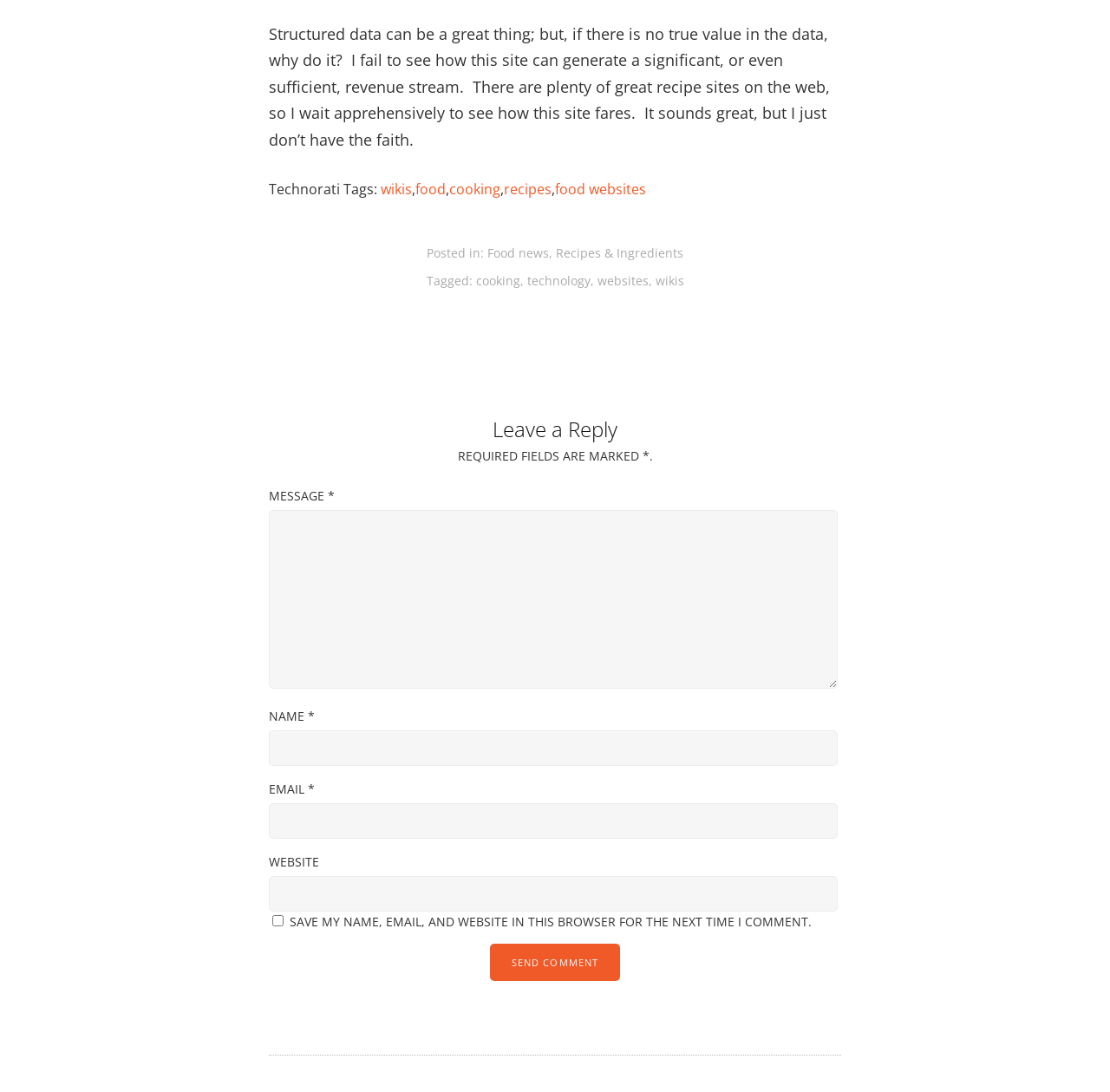Extract the bounding box of the UI element described as: "name="submit" value="Send Comment"".

[0.441, 0.864, 0.559, 0.898]